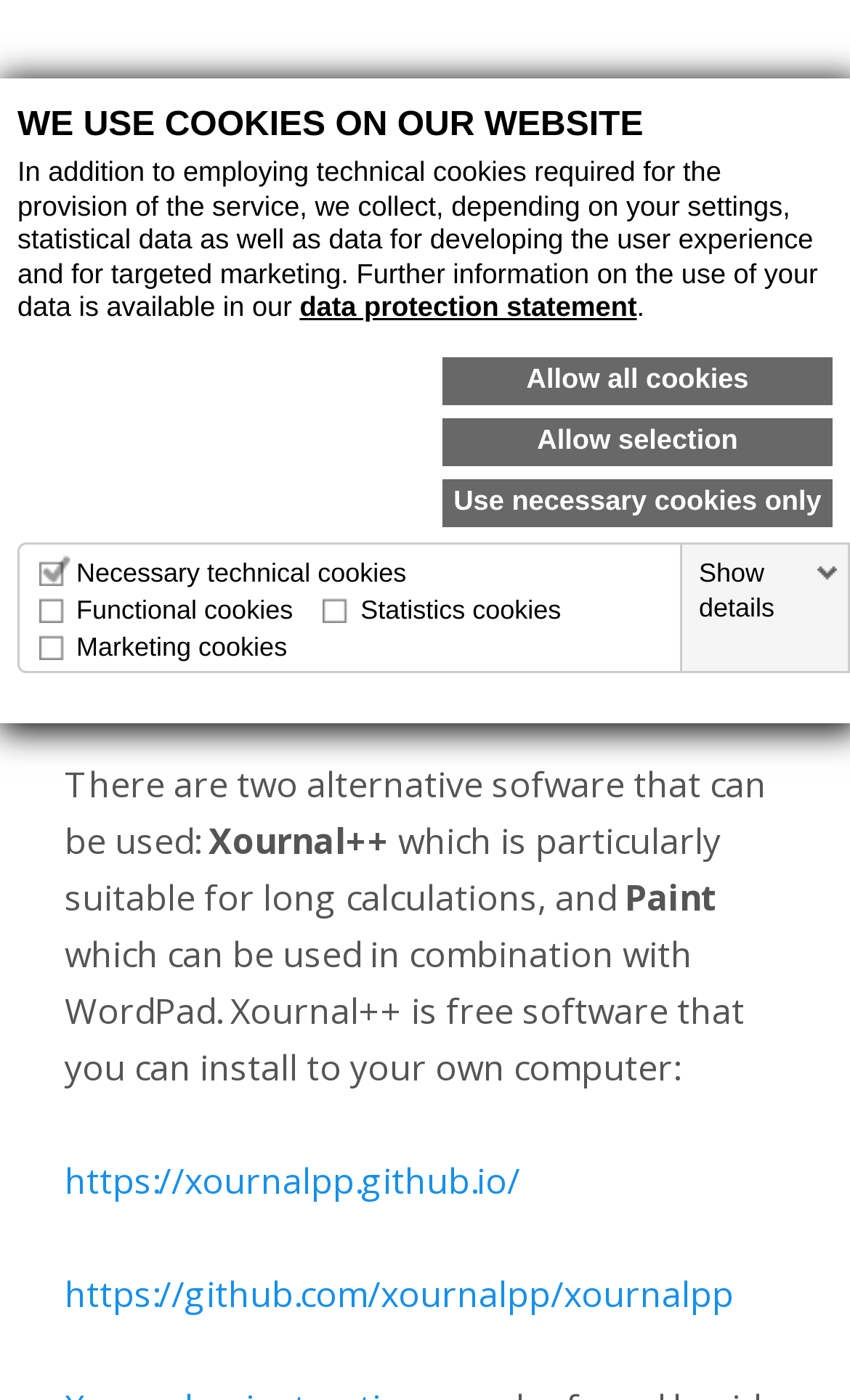Identify the bounding box coordinates for the UI element that matches this description: "parent_node: Statistics cookies".

[0.391, 0.426, 0.424, 0.447]